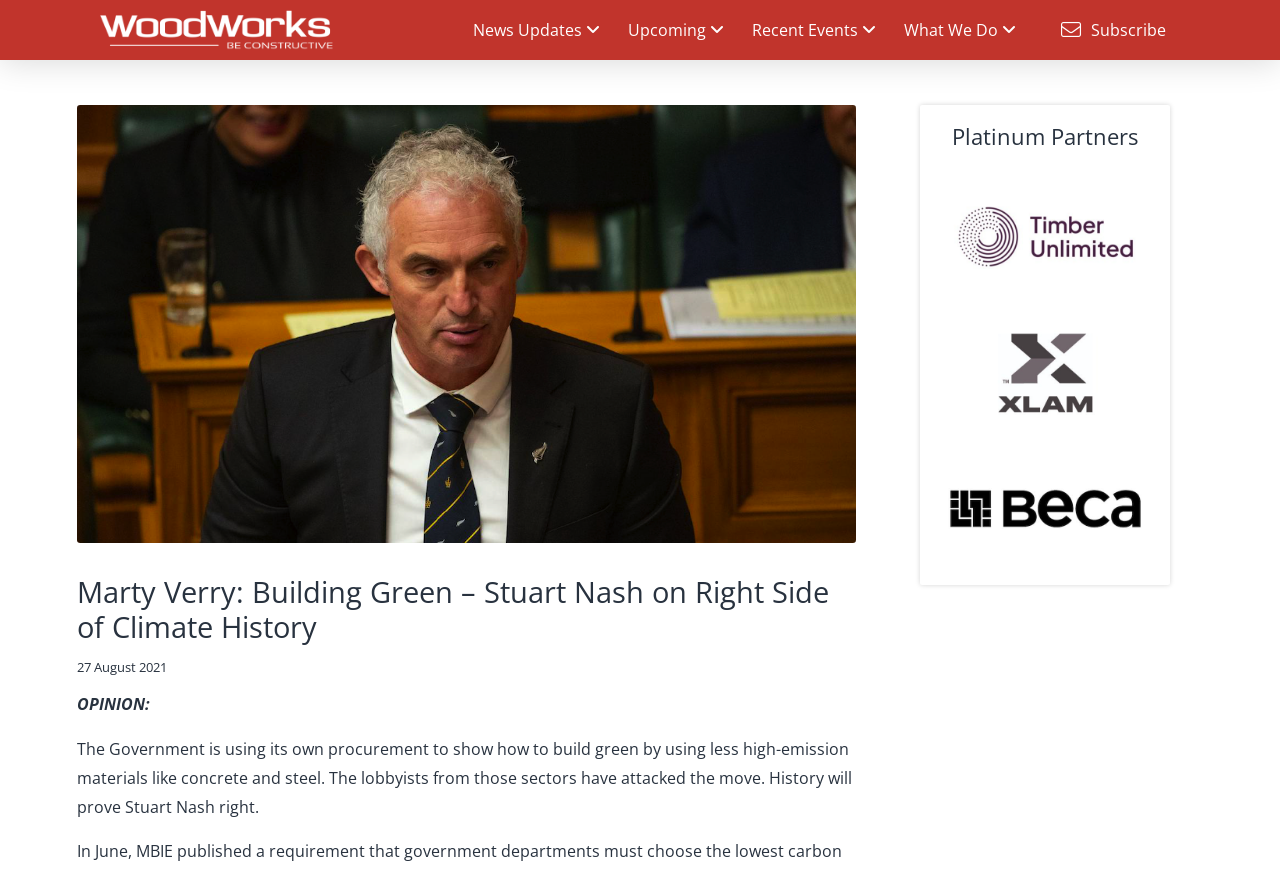Using the description: "More info", identify the bounding box of the corresponding UI element in the screenshot.

None